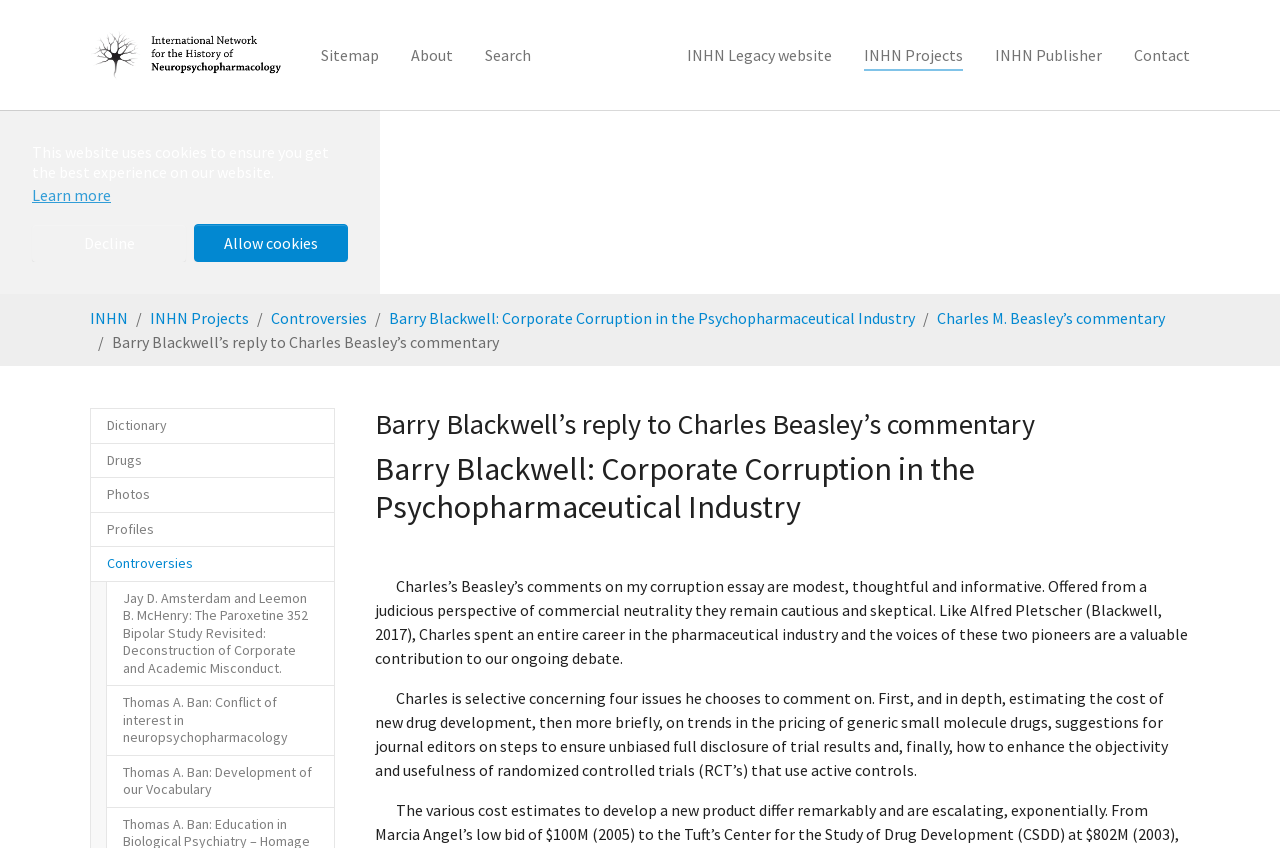What is the name of the industry Charles Beasley spent his career in?
Answer the question using a single word or phrase, according to the image.

pharmaceutical